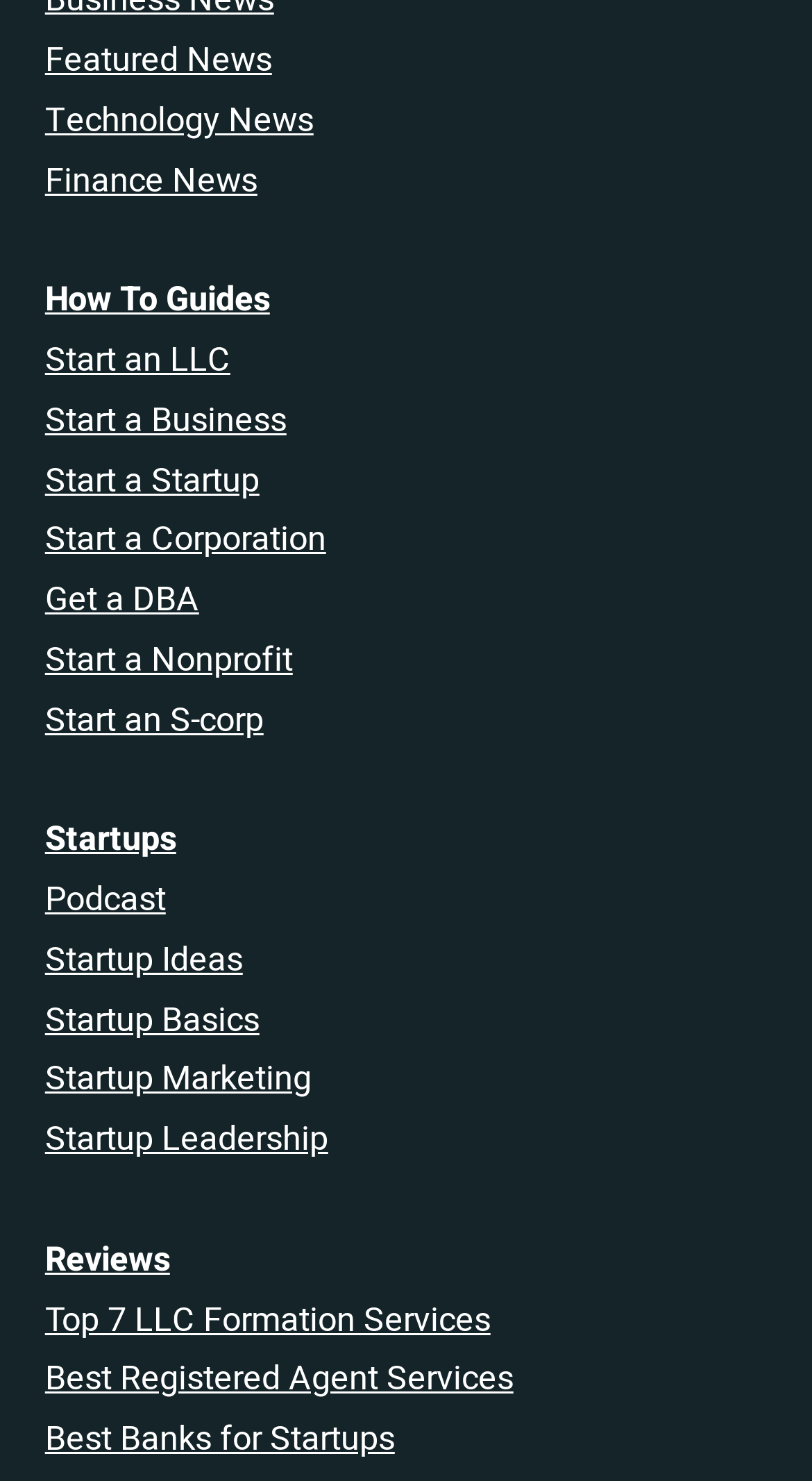Are there any links related to business formation?
Provide a thorough and detailed answer to the question.

I noticed that there are several links related to business formation, such as Start an LLC, Start a Business, Start a Corporation, Get a DBA, and Start a Nonprofit. These links suggest that the webpage provides resources for forming different types of businesses.